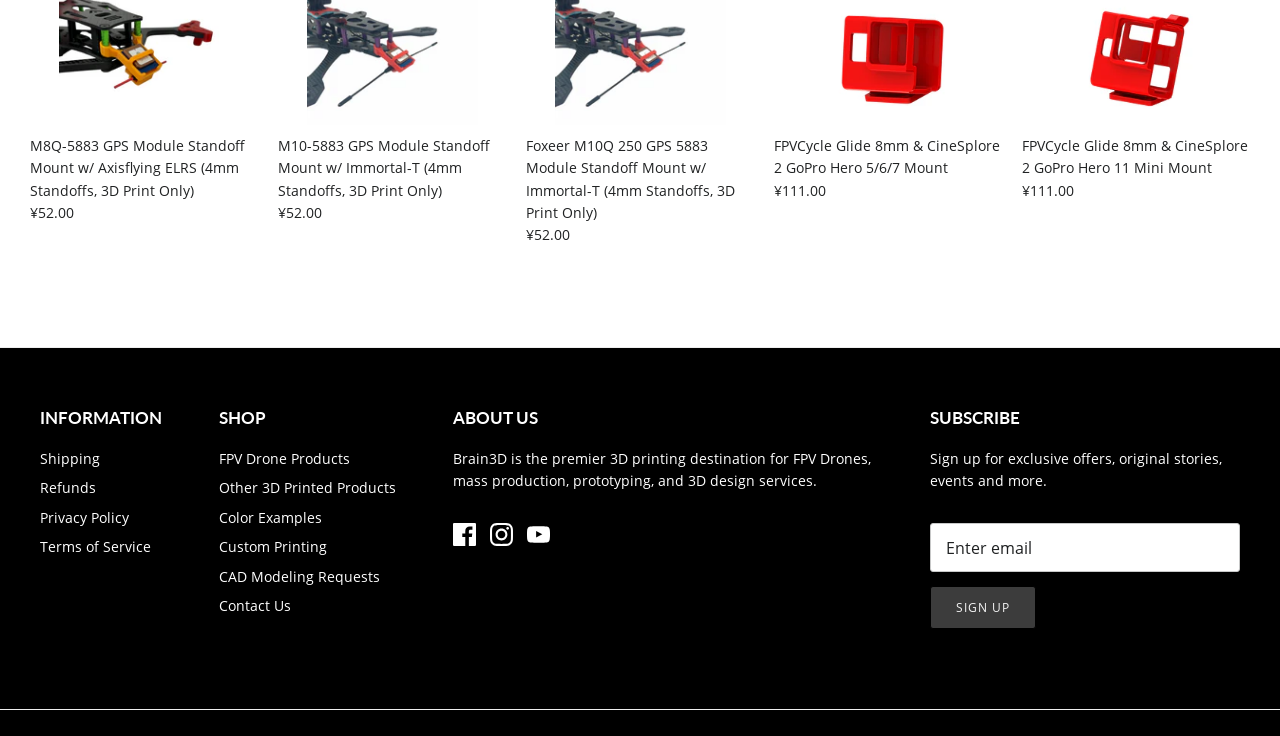What is the price of the M8Q-5883 GPS Module Standoff Mount?
Please answer the question with a detailed response using the information from the screenshot.

I found the price of the M8Q-5883 GPS Module Standoff Mount by looking at the link with the text 'M8Q-5883 GPS Module Standoff Mount w/ Axisflying ELRS (4mm Standoffs, 3D Print Only) ¥52.00'.